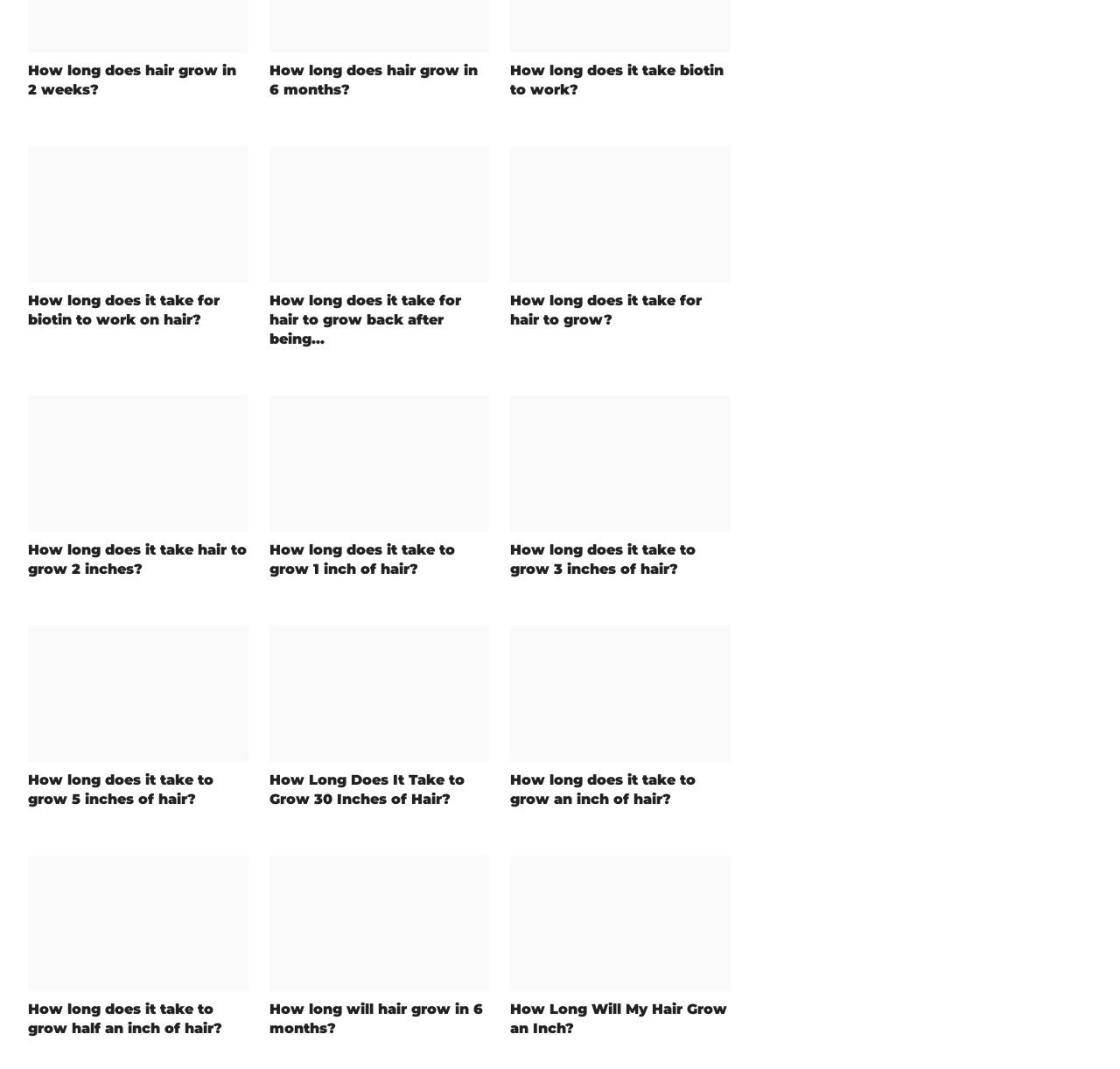How many hair growth related questions are on this webpage?
Offer a detailed and exhaustive answer to the question.

I counted the number of headings and links on the webpage that are related to hair growth, and there are 30 of them.